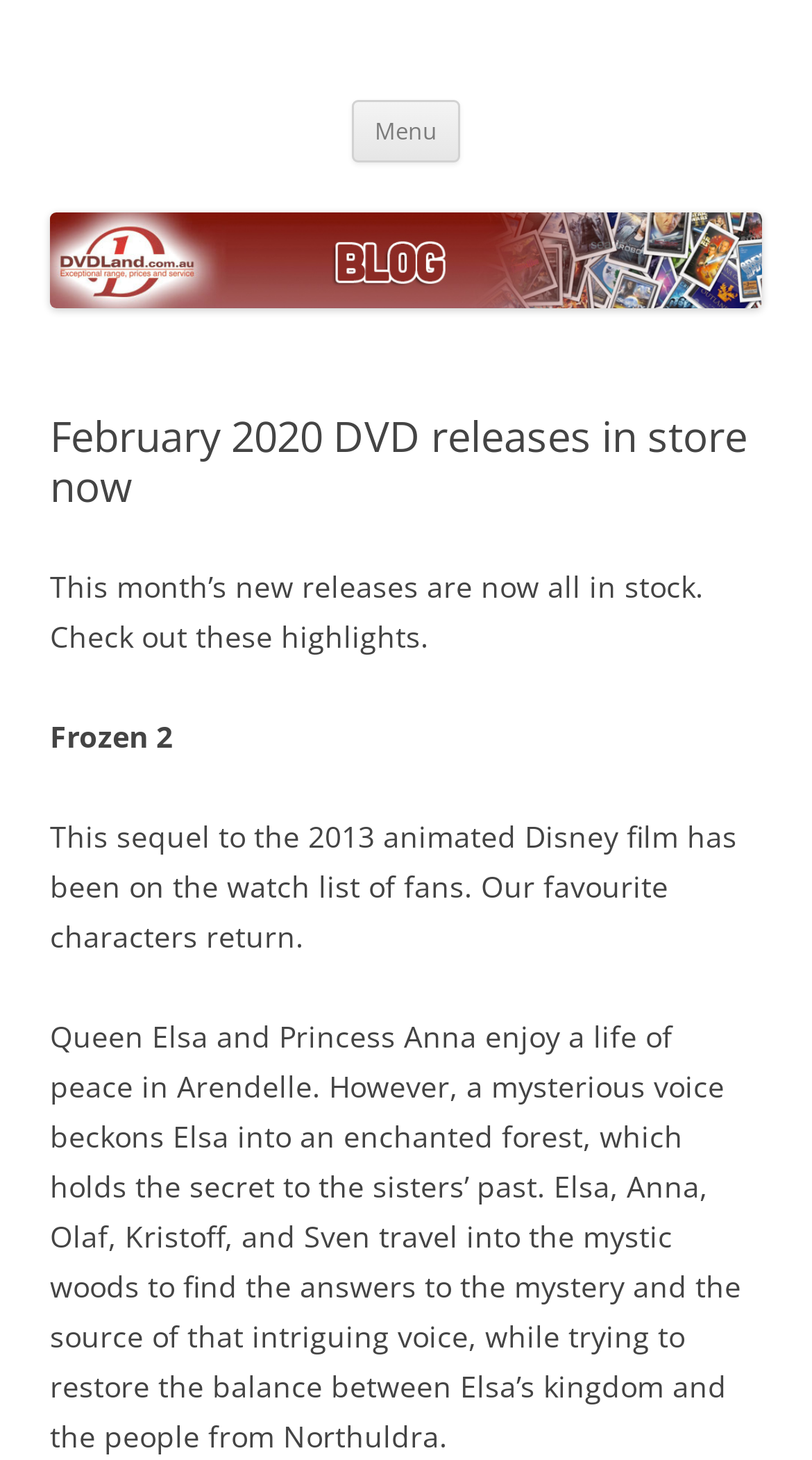Find and provide the bounding box coordinates for the UI element described with: "parent_node: DVDLand Blog".

[0.062, 0.189, 0.938, 0.216]